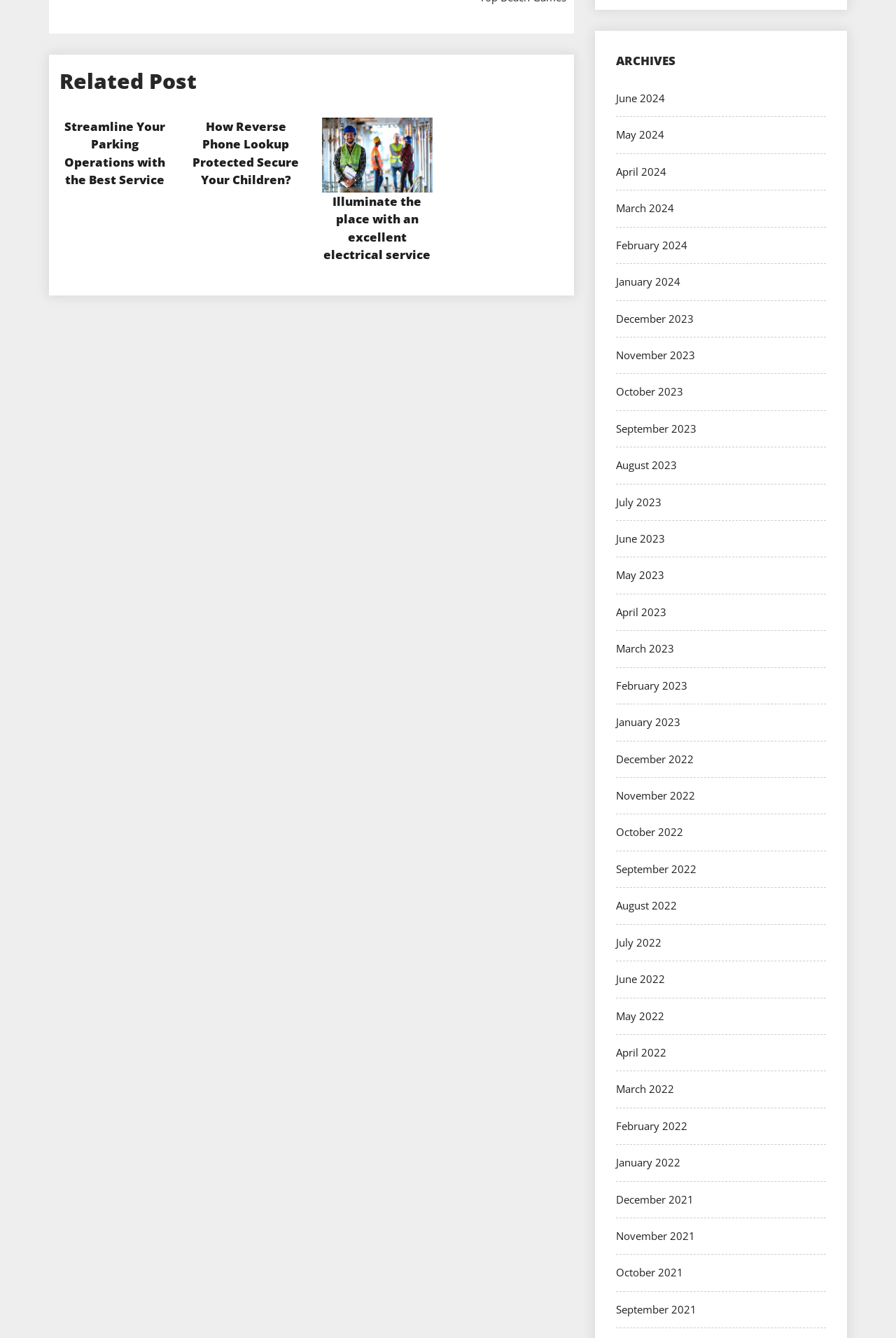What is the title of the second related post?
Answer the question with a single word or phrase by looking at the picture.

How Reverse Phone Lookup Protected Secure Your Children?